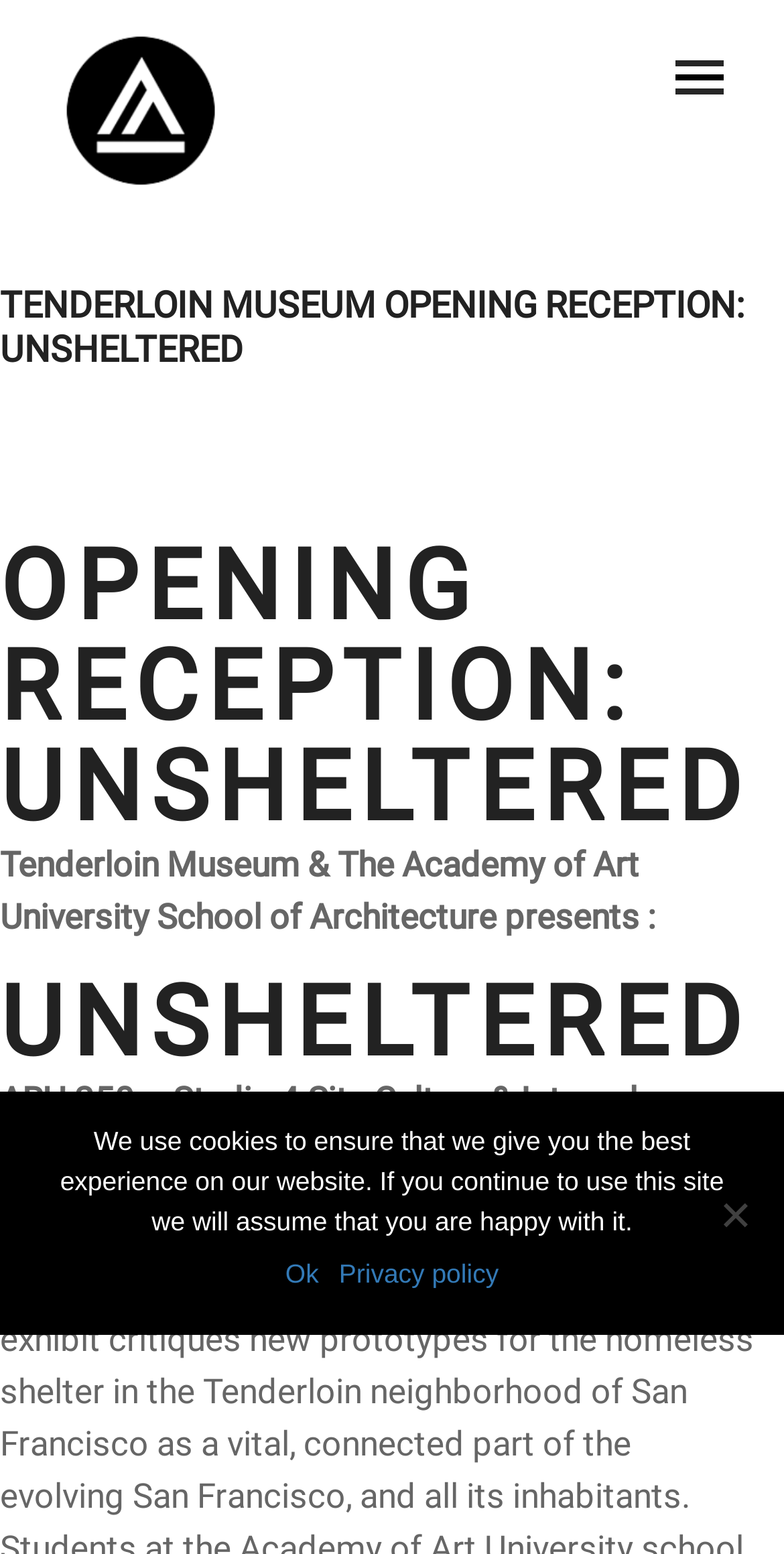How many links are there in the cookie notice dialog?
Respond to the question with a single word or phrase according to the image.

2